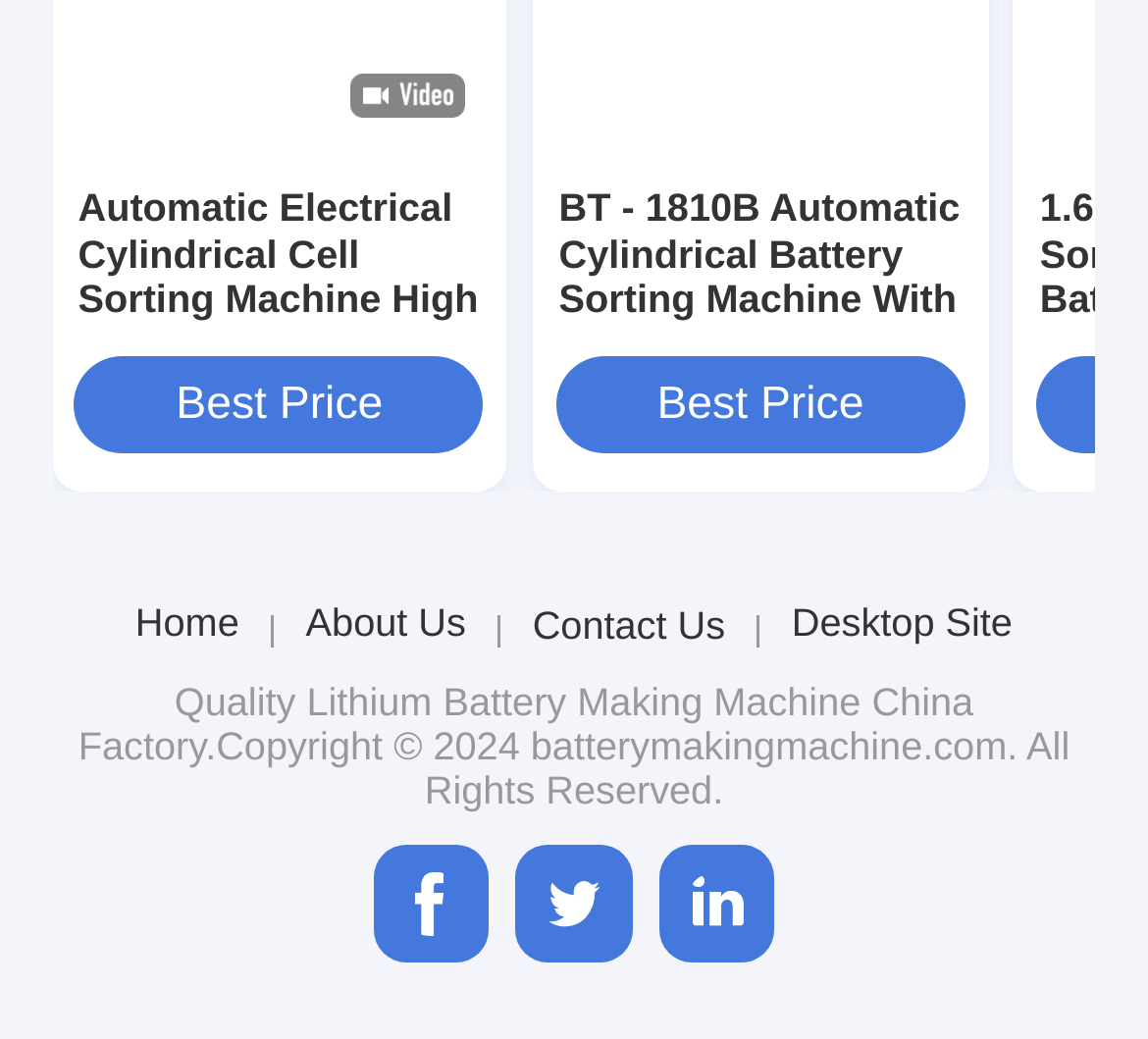Please identify the bounding box coordinates for the region that you need to click to follow this instruction: "View product details of Automatic Electrical Cylindrical Cell Sorting Machine".

[0.068, 0.179, 0.419, 0.398]